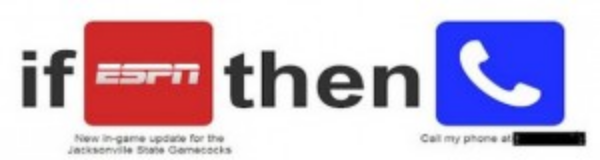What is the color of the rectangle on the left?
Answer the question with a single word or phrase, referring to the image.

Red